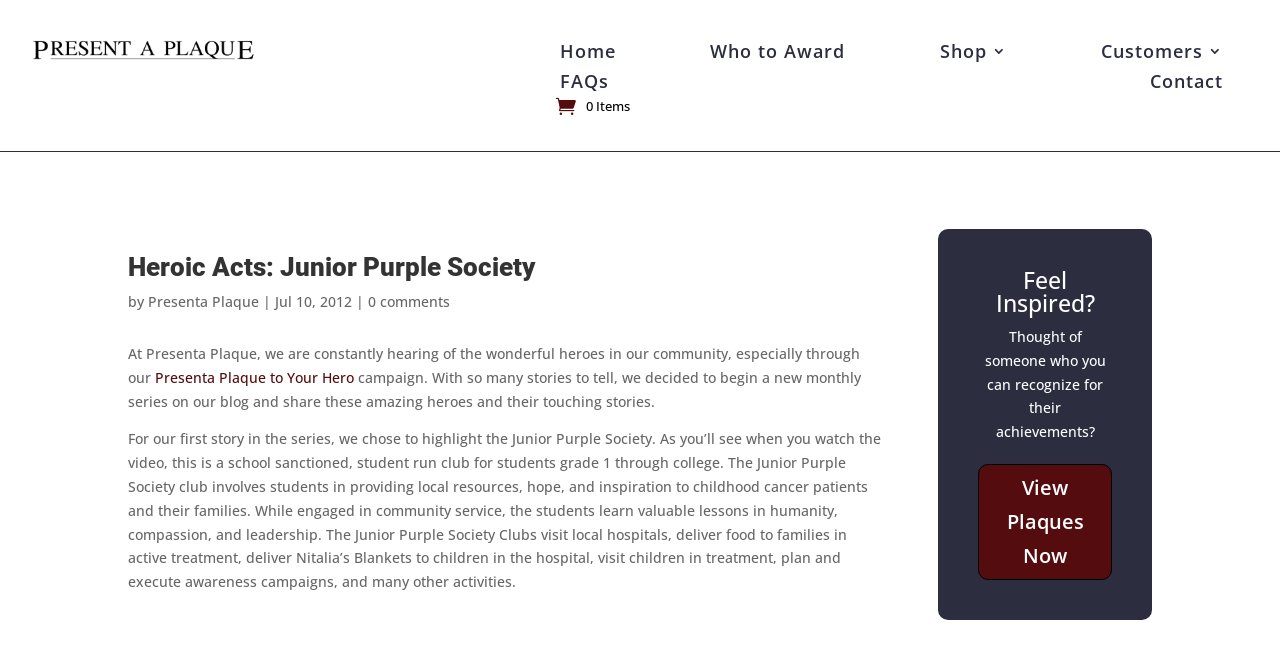Identify and provide the title of the webpage.

Heroic Acts: Junior Purple Society